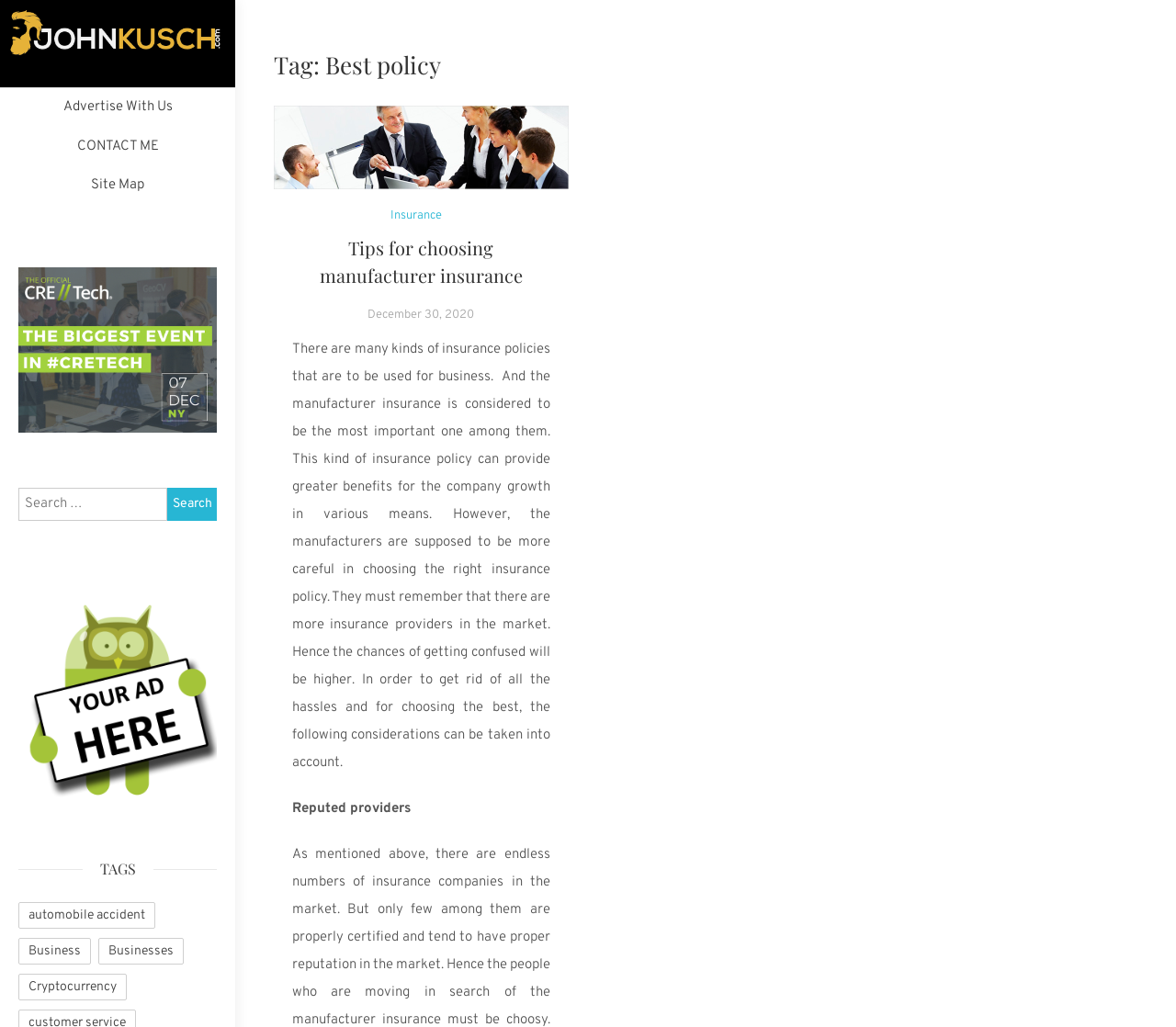What is the purpose of the search box?
Use the screenshot to answer the question with a single word or phrase.

To search for content